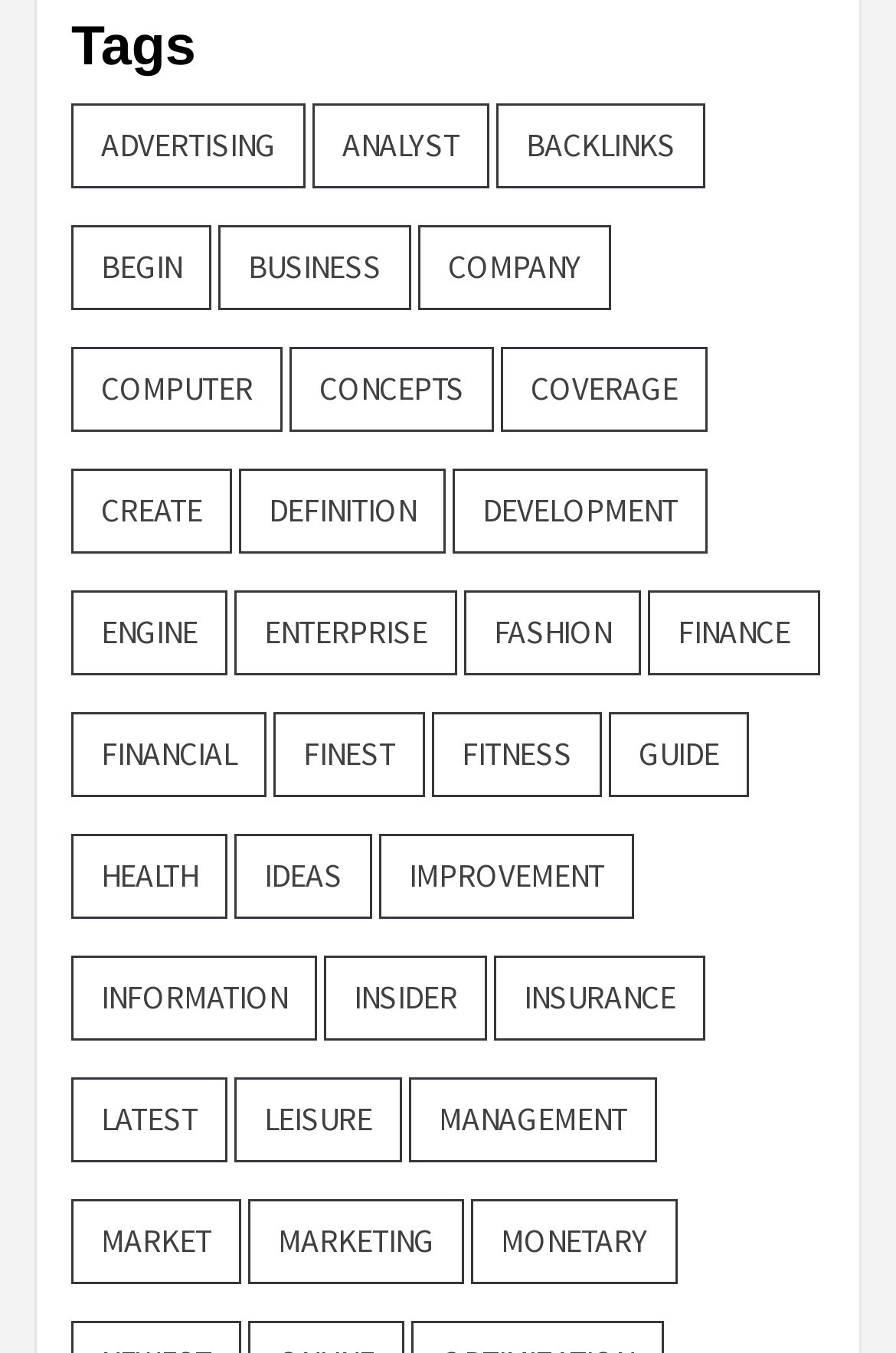Pinpoint the bounding box coordinates of the area that should be clicked to complete the following instruction: "Click on advertising". The coordinates must be given as four float numbers between 0 and 1, i.e., [left, top, right, bottom].

[0.079, 0.076, 0.341, 0.138]